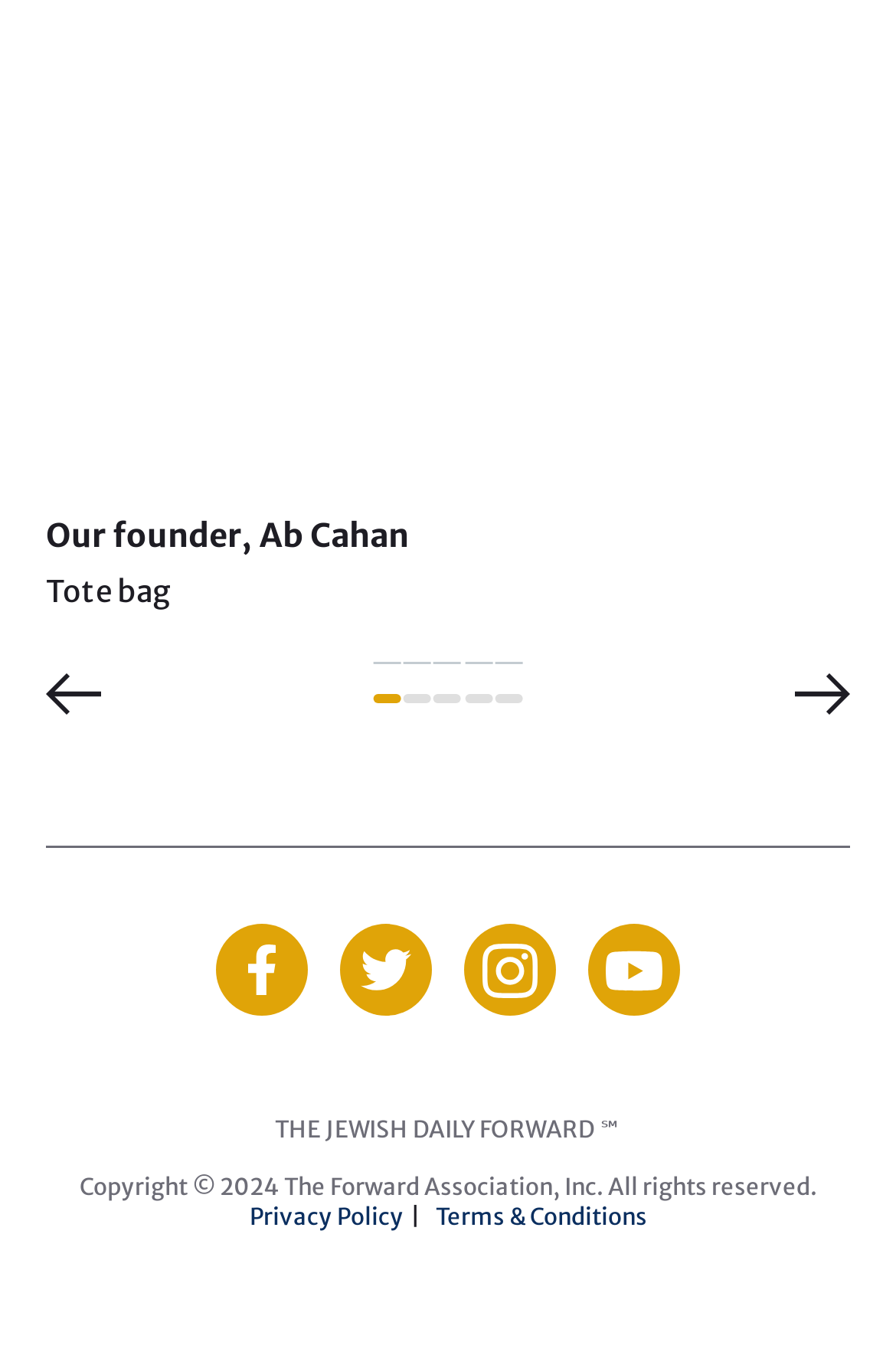Please examine the image and answer the question with a detailed explanation:
What is the orientation of the tablist?

I checked the tablist element and found that its orientation is specified as 'horizontal', which means the tabs are arranged horizontally.